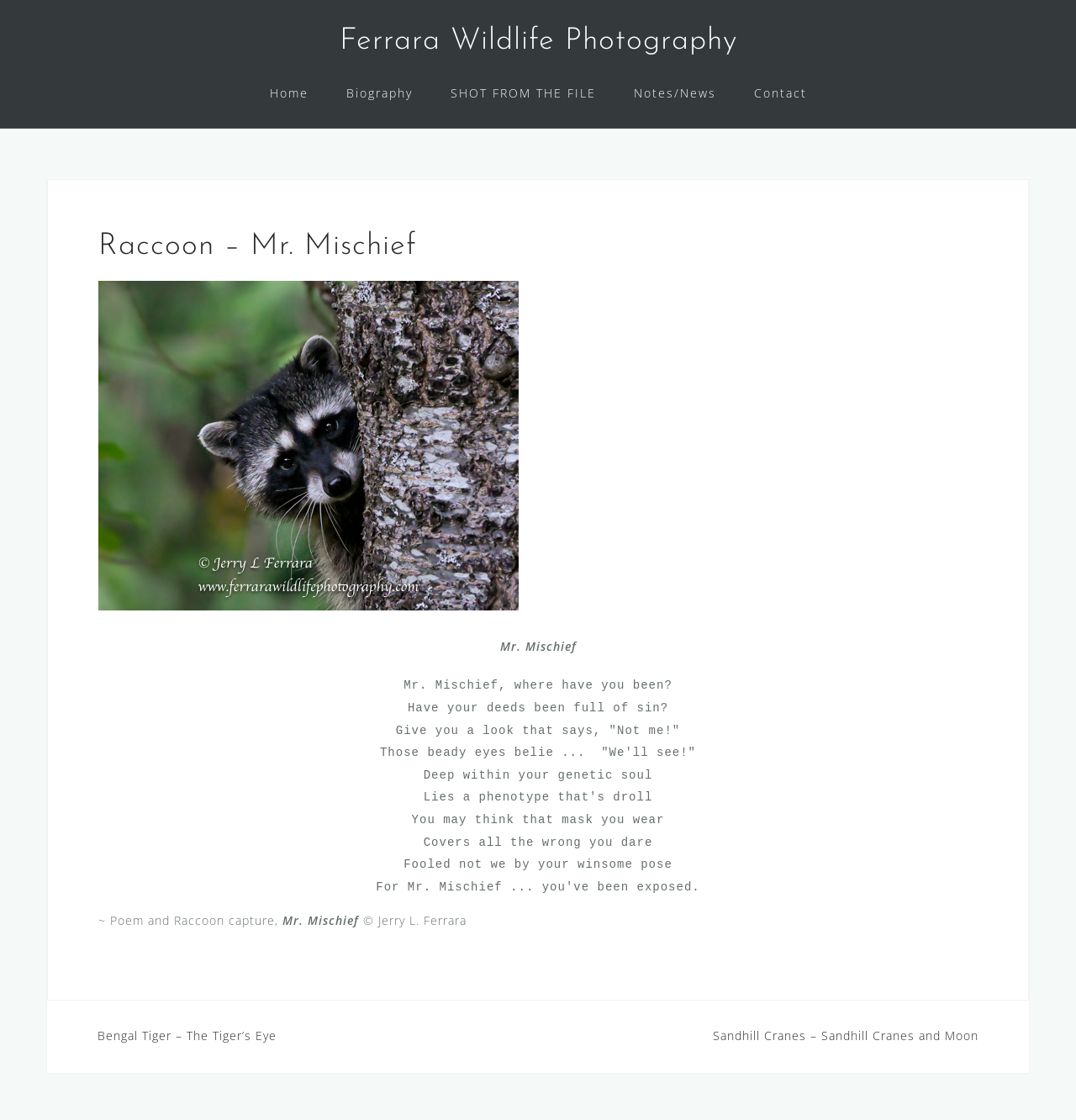Bounding box coordinates should be in the format (top-left x, top-left y, bottom-right x, bottom-right y) and all values should be floating point numbers between 0 and 1. Determine the bounding box coordinate for the UI element described as: SHOT FROM THE FILE

[0.418, 0.071, 0.554, 0.095]